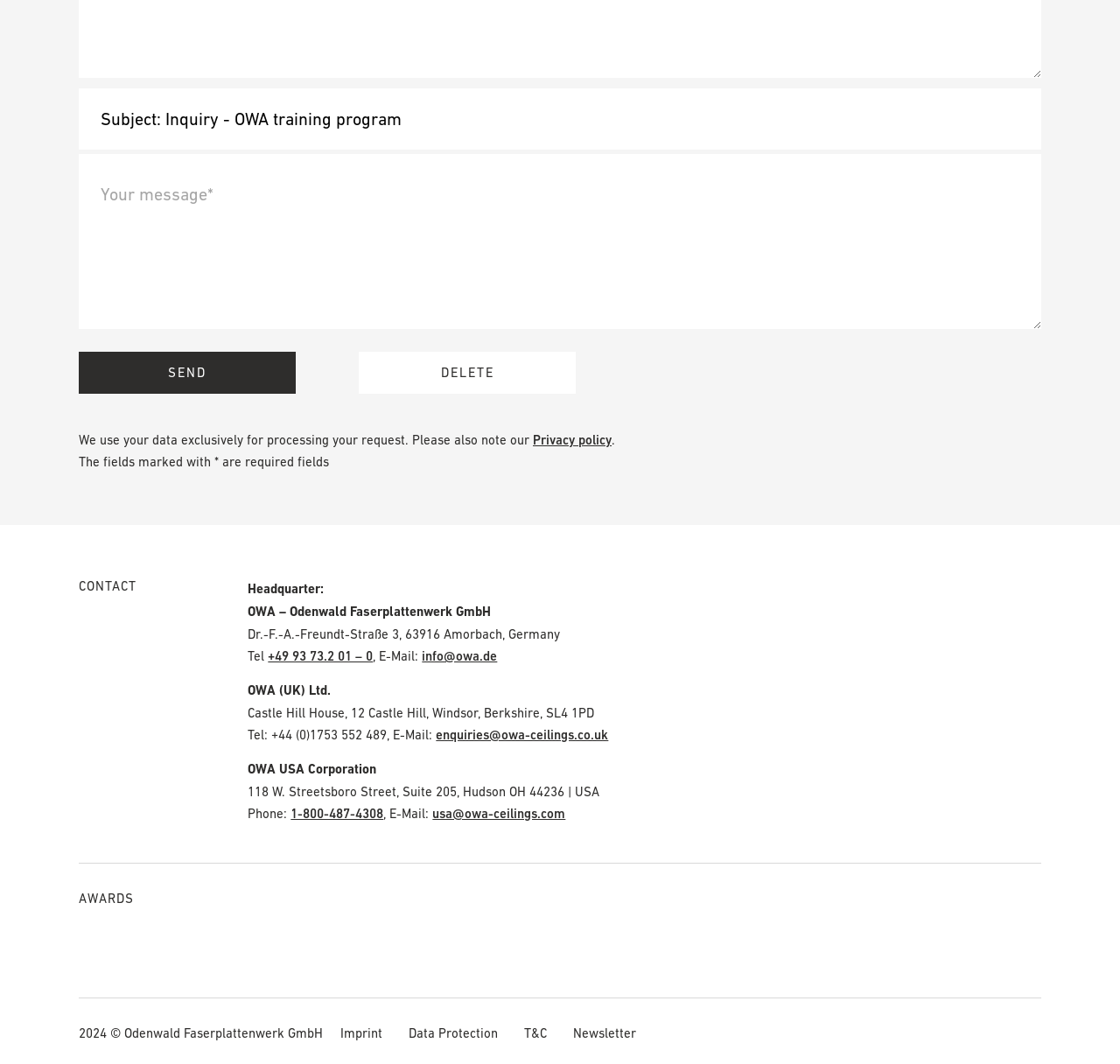Find the bounding box of the UI element described as: "alt="BAKA"". The bounding box coordinates should be given as four float values between 0 and 1, i.e., [left, top, right, bottom].

[0.717, 0.881, 0.77, 0.895]